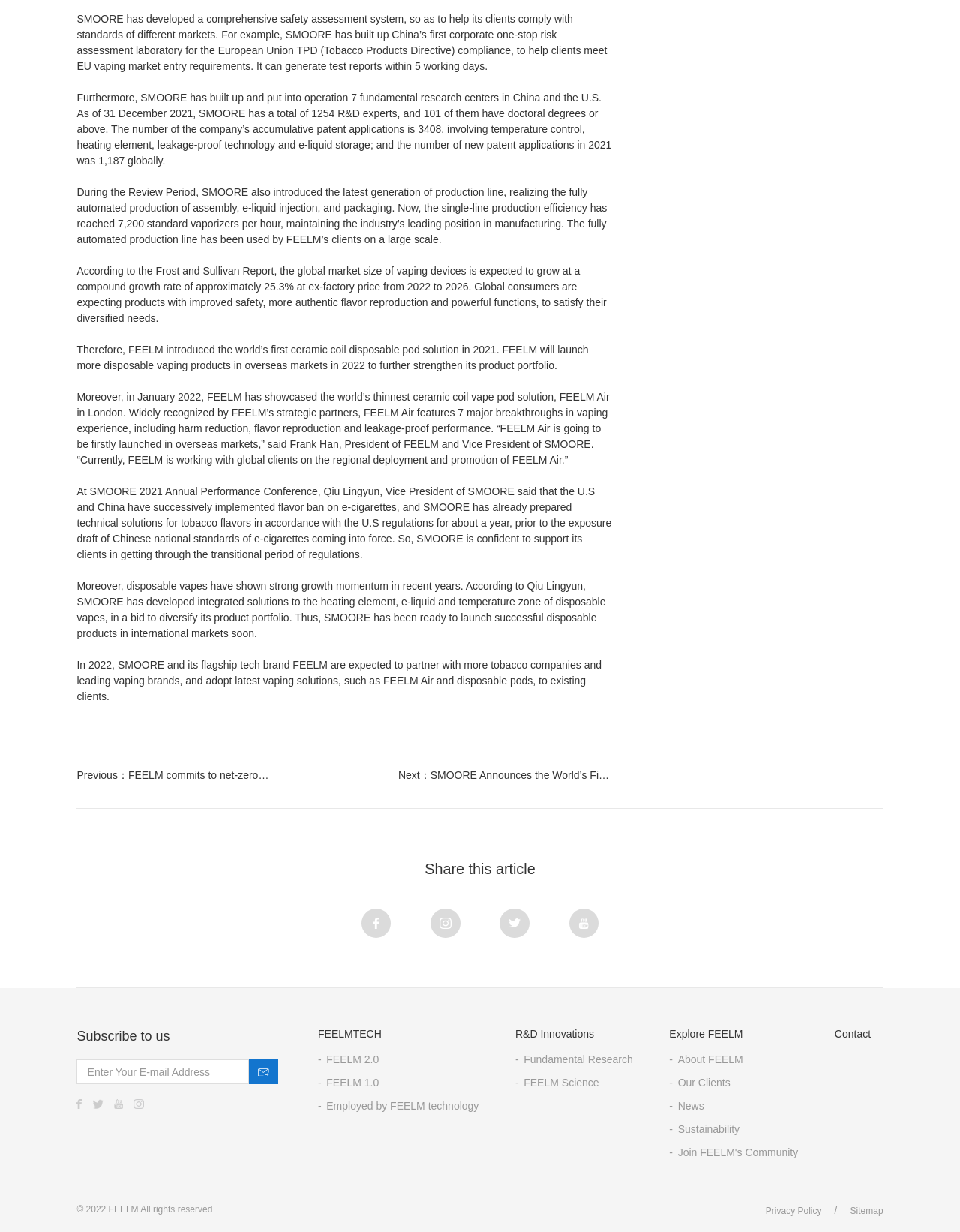Please find and report the bounding box coordinates of the element to click in order to perform the following action: "Click the 'Subscribe to us' button". The coordinates should be expressed as four float numbers between 0 and 1, in the format [left, top, right, bottom].

[0.259, 0.86, 0.29, 0.88]